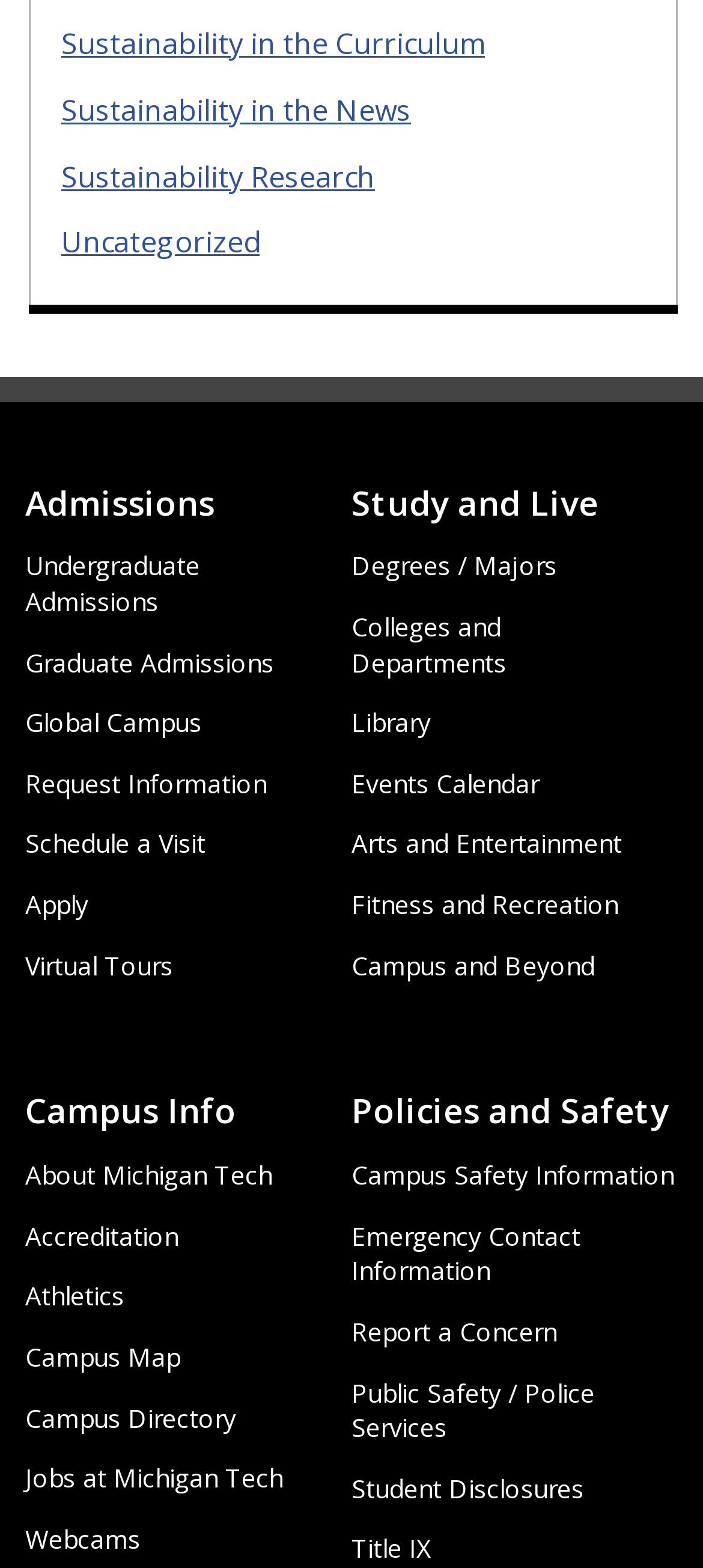Please locate the bounding box coordinates of the region I need to click to follow this instruction: "View Events Calendar".

[0.5, 0.489, 0.767, 0.51]